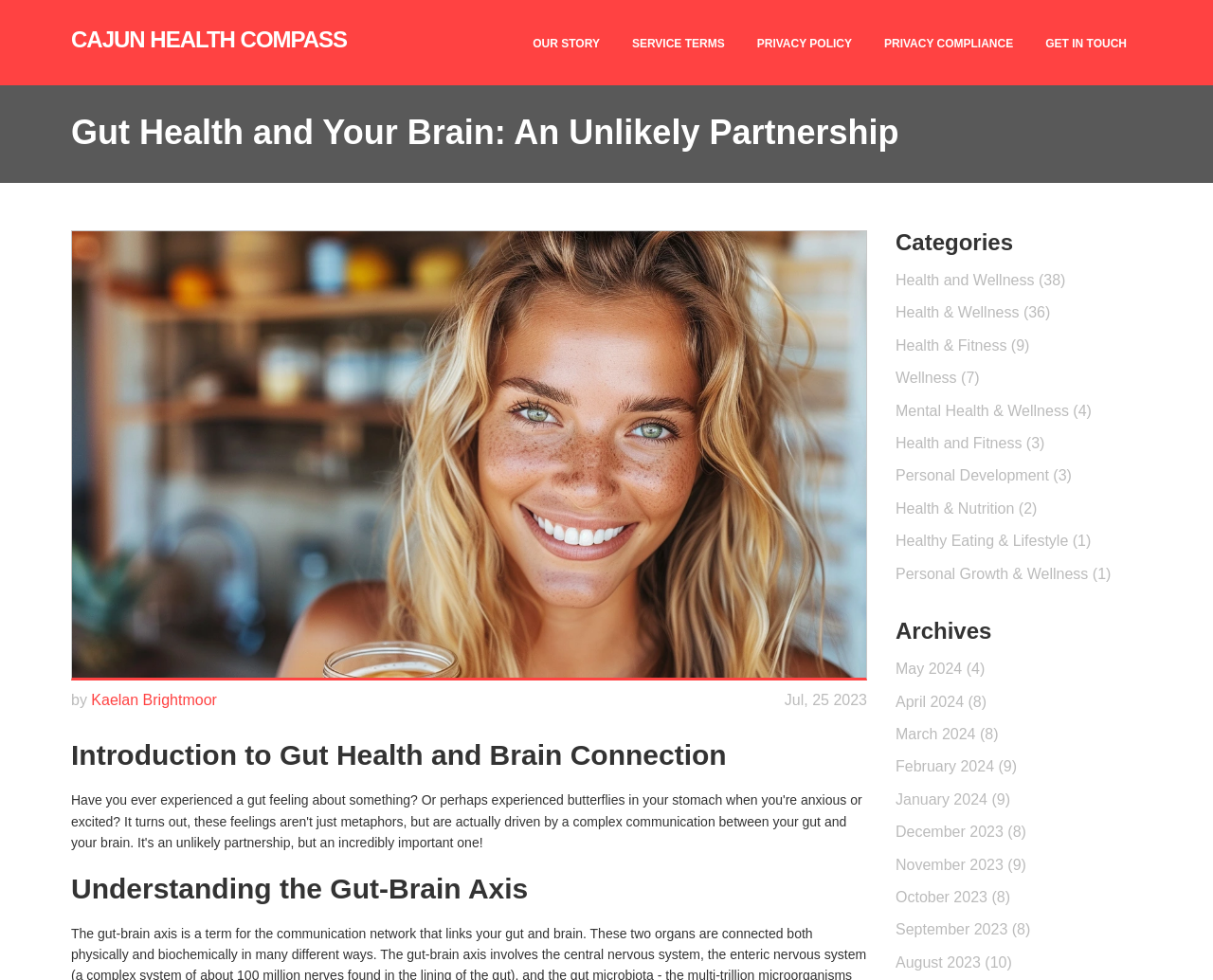Determine the bounding box coordinates of the clickable region to carry out the instruction: "View the archives for May 2024".

[0.738, 0.674, 0.812, 0.691]